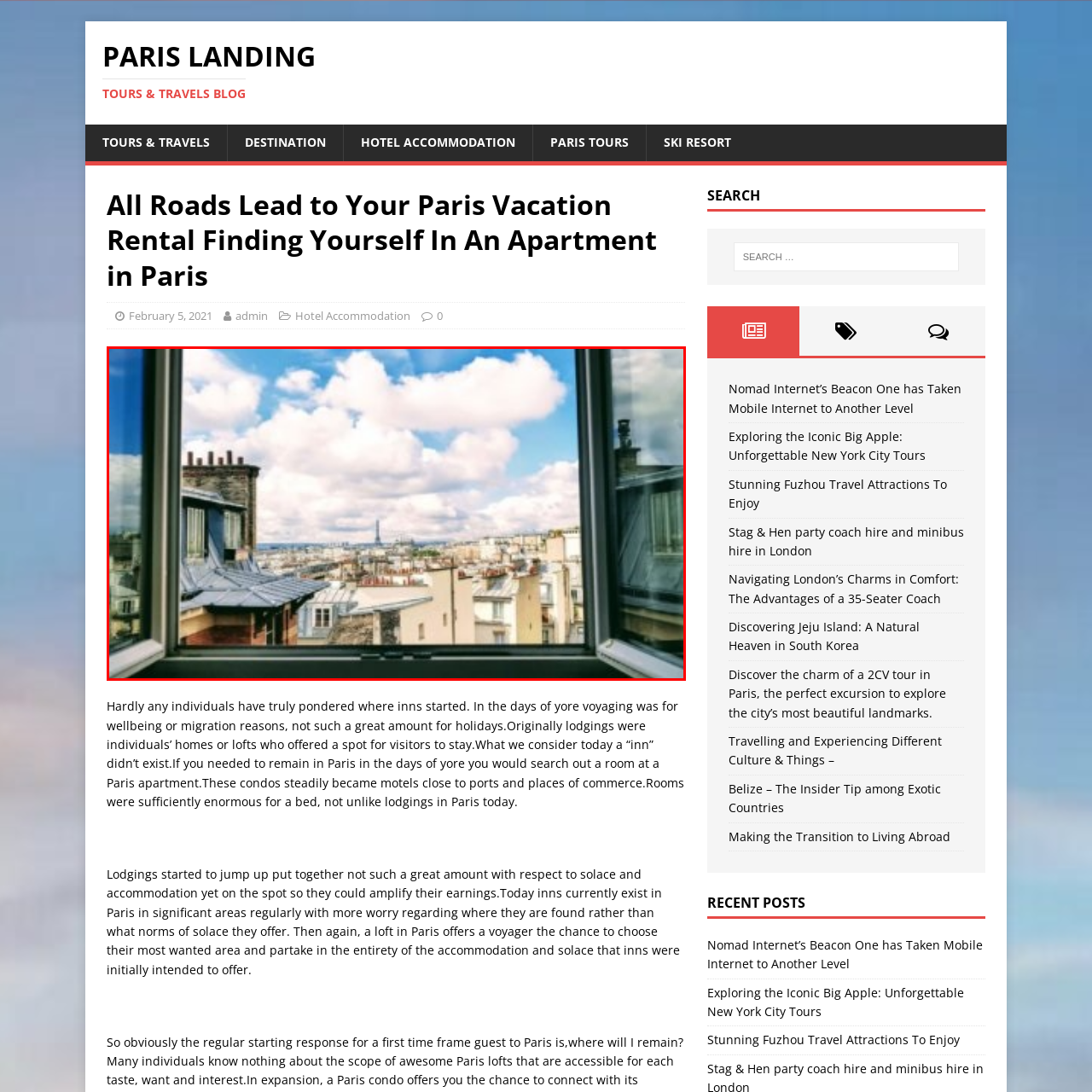Examine the section enclosed by the red box and give a brief answer to the question: What is the color of the sky?

Blue